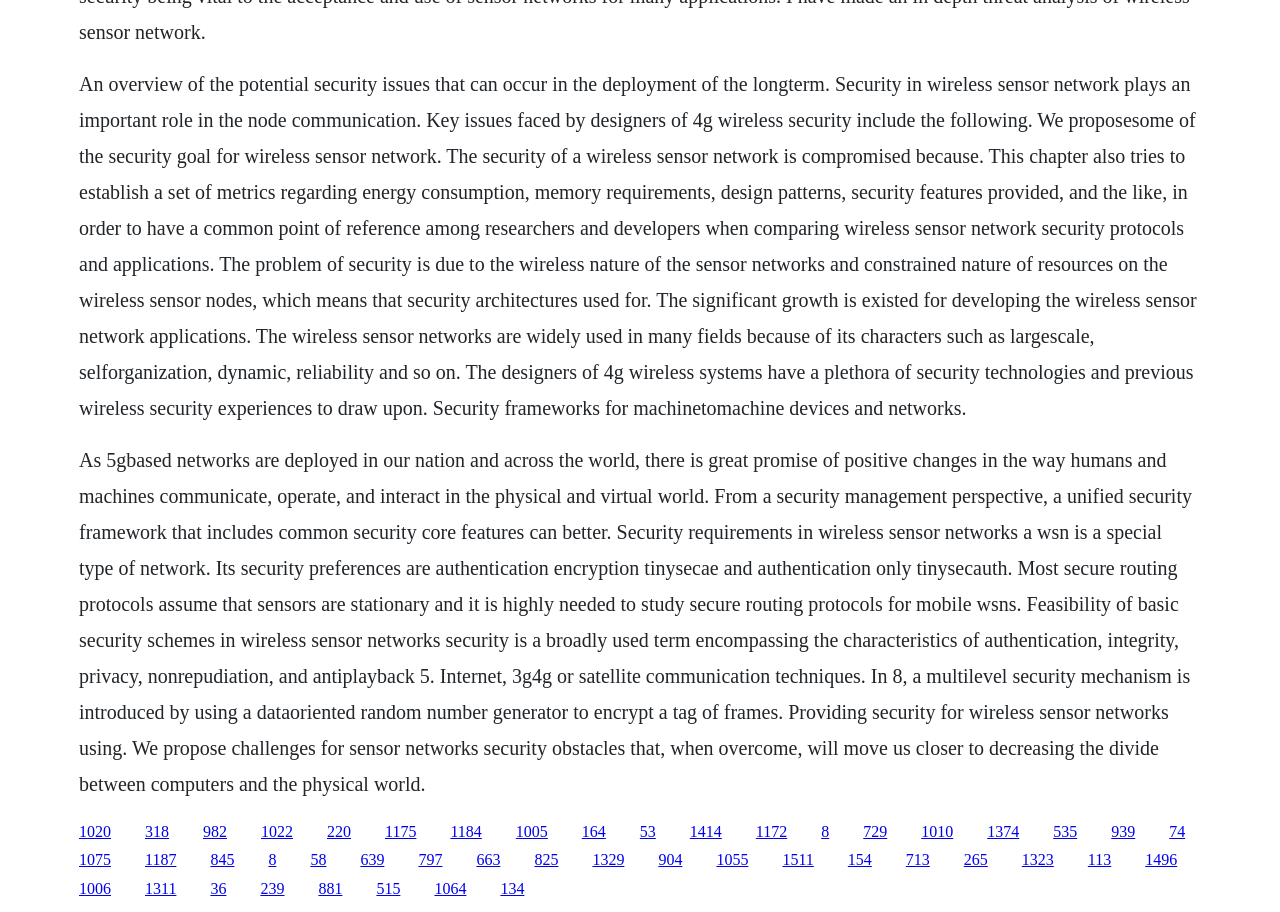Please provide a brief answer to the question using only one word or phrase: 
How many links are provided at the bottom of the webpage?

30